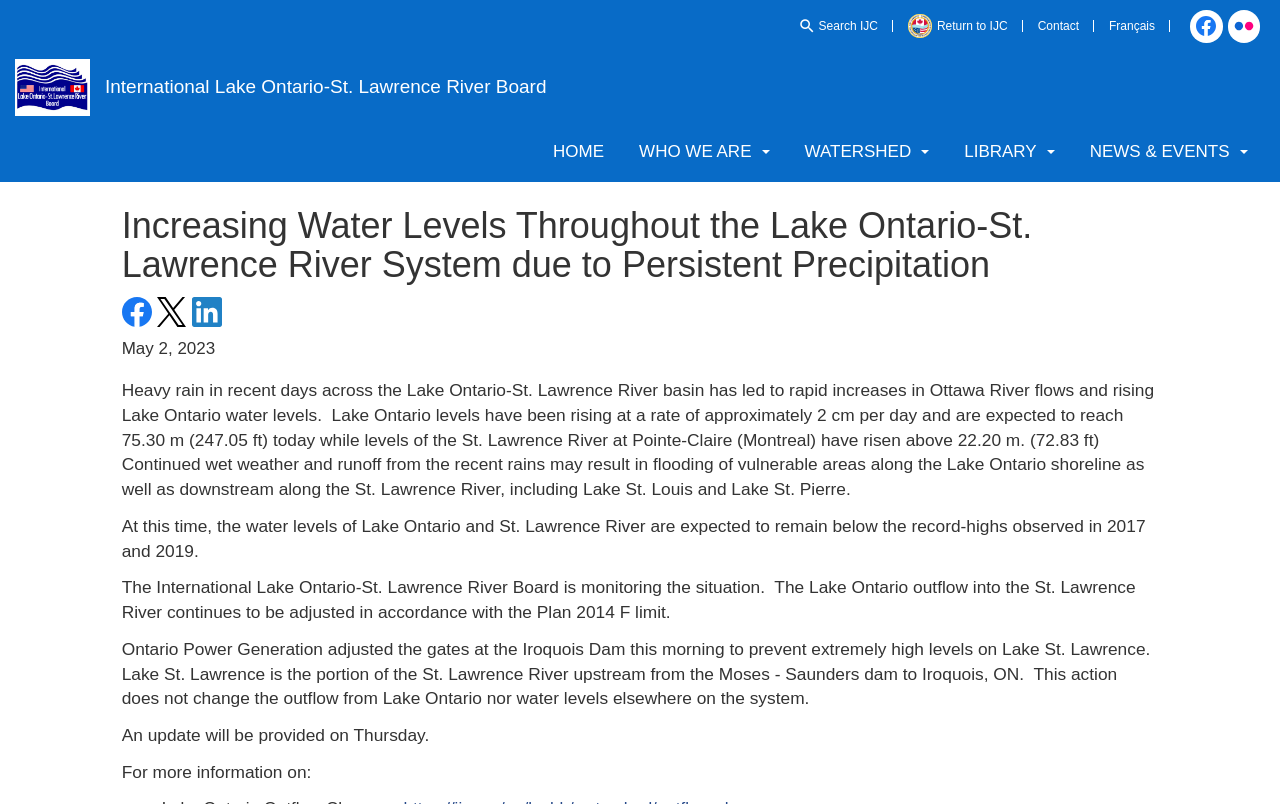Respond to the question below with a single word or phrase: What is the purpose of adjusting the gates at the Iroquois Dam?

To prevent extremely high levels on Lake St. Lawrence